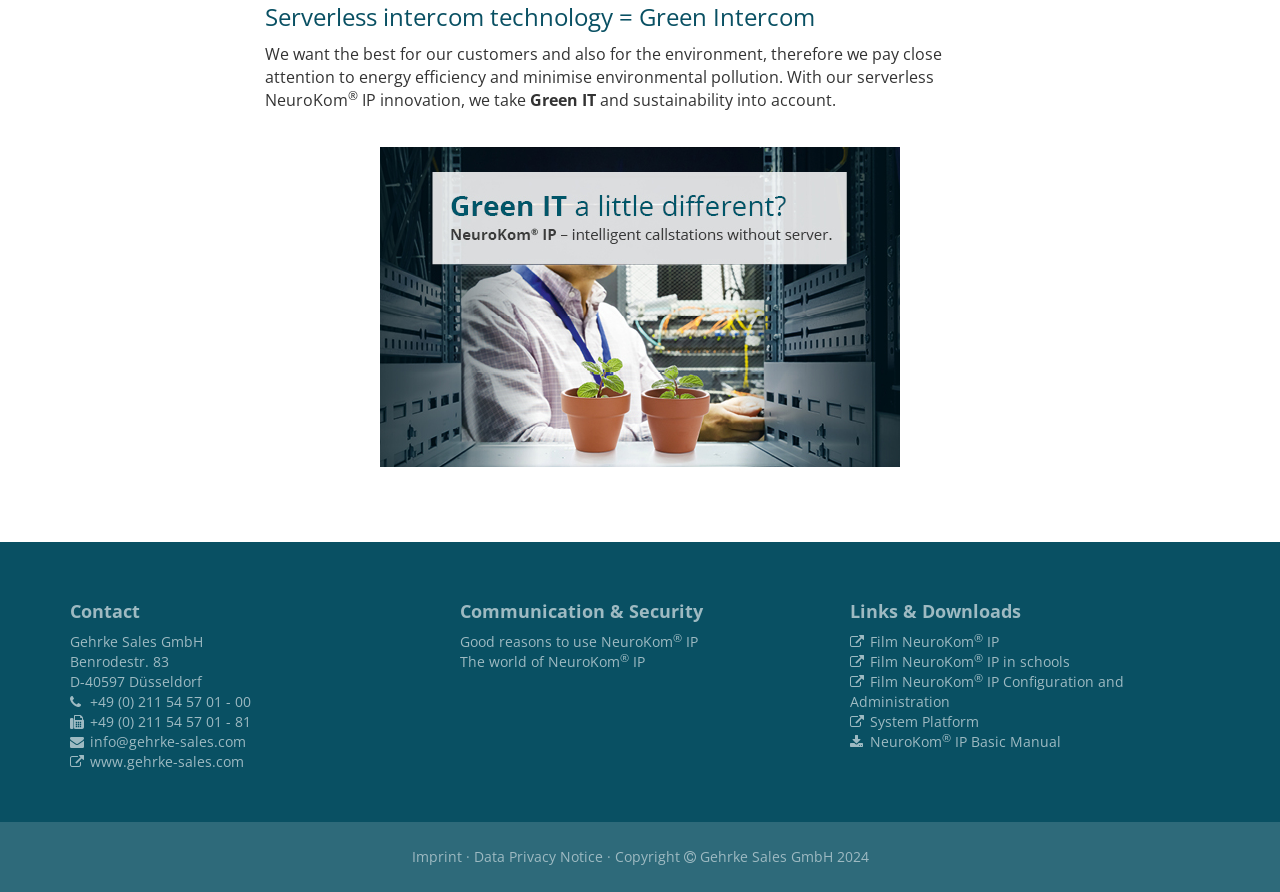Specify the bounding box coordinates of the area that needs to be clicked to achieve the following instruction: "Read the full report".

None